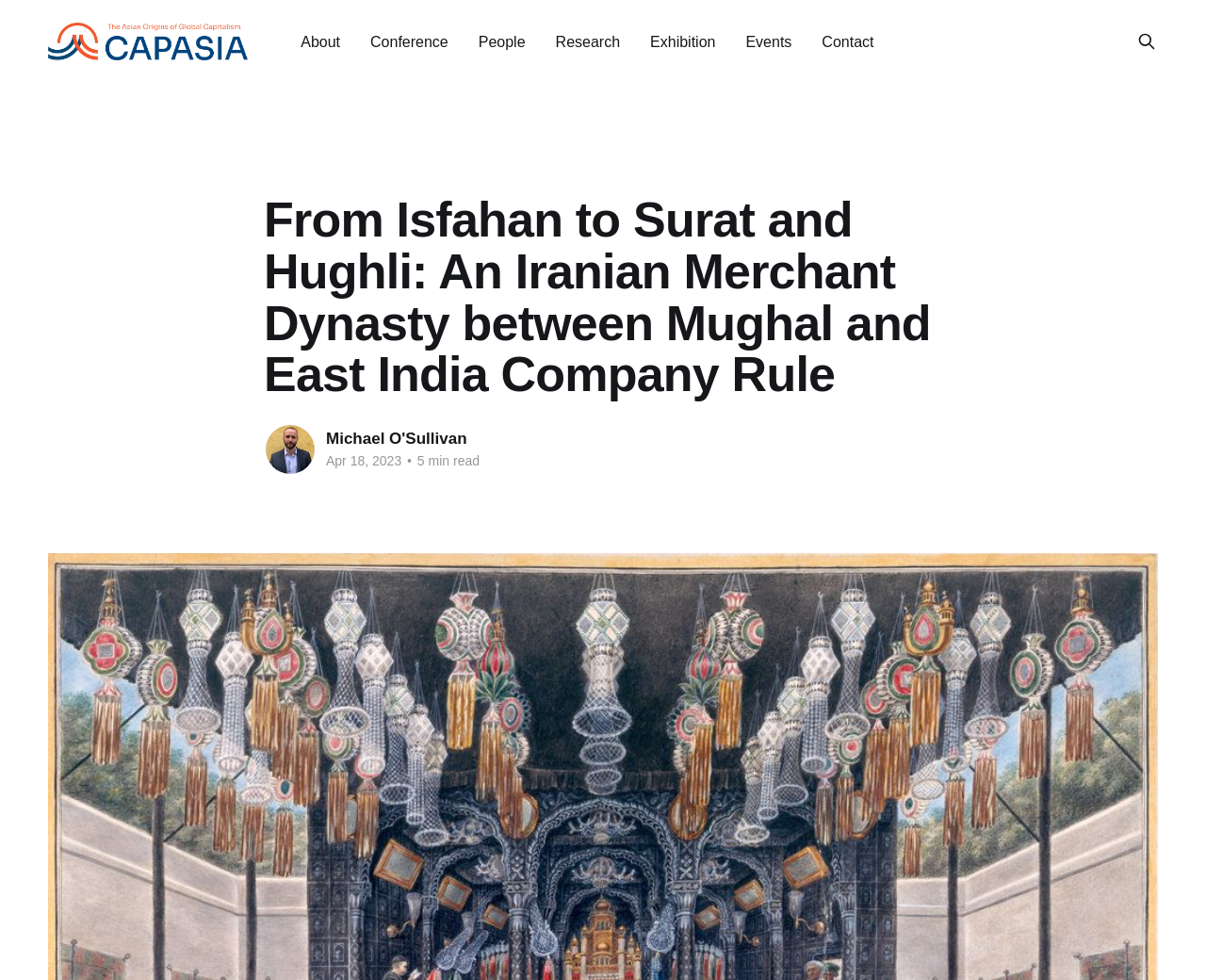Show the bounding box coordinates of the element that should be clicked to complete the task: "go to About page".

[0.249, 0.03, 0.282, 0.056]